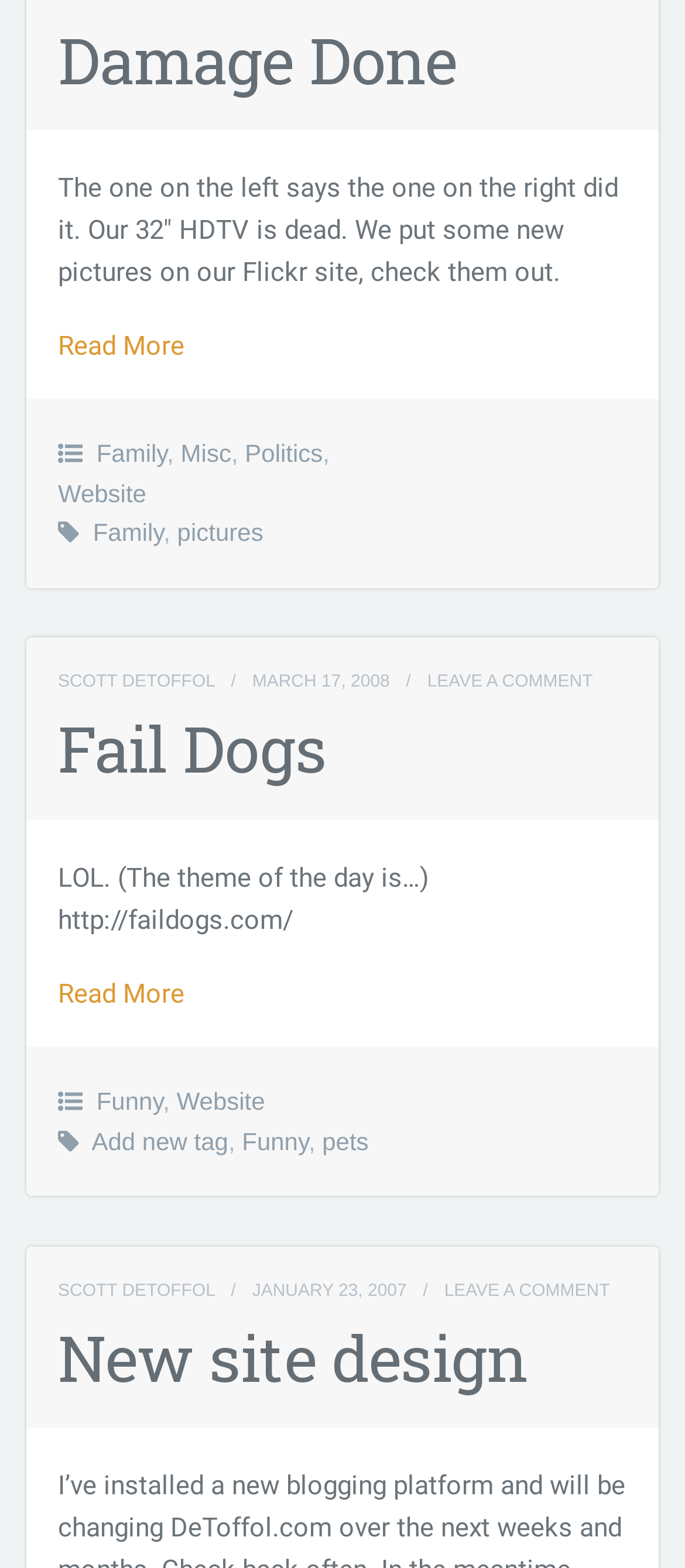Find the bounding box coordinates of the element to click in order to complete the given instruction: "Zoom in."

None